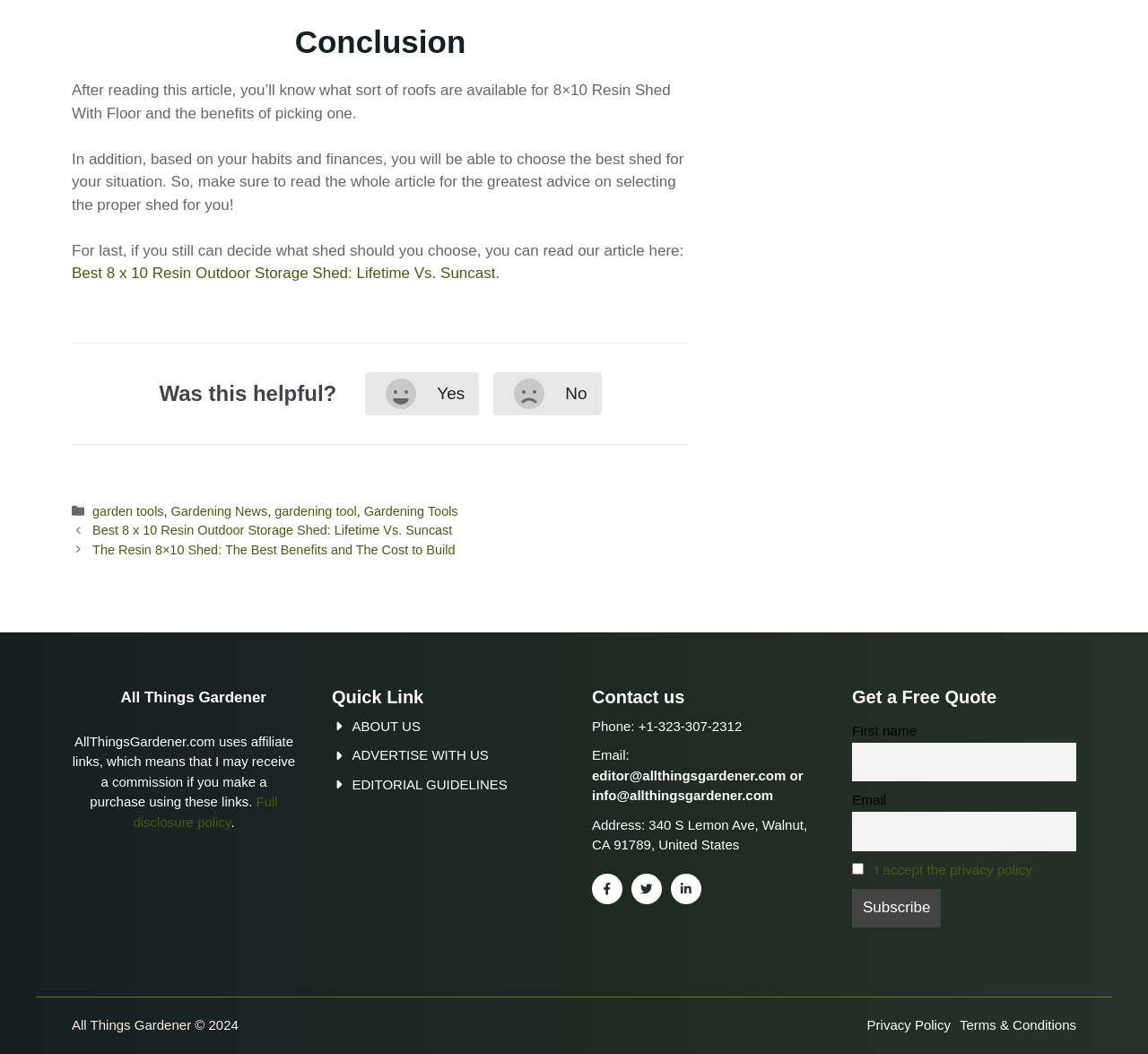Predict the bounding box coordinates for the UI element described as: "parent_node: First name name="nn"". The coordinates should be four float numbers between 0 and 1, presented as [left, top, right, bottom].

[0.742, 0.704, 0.938, 0.742]